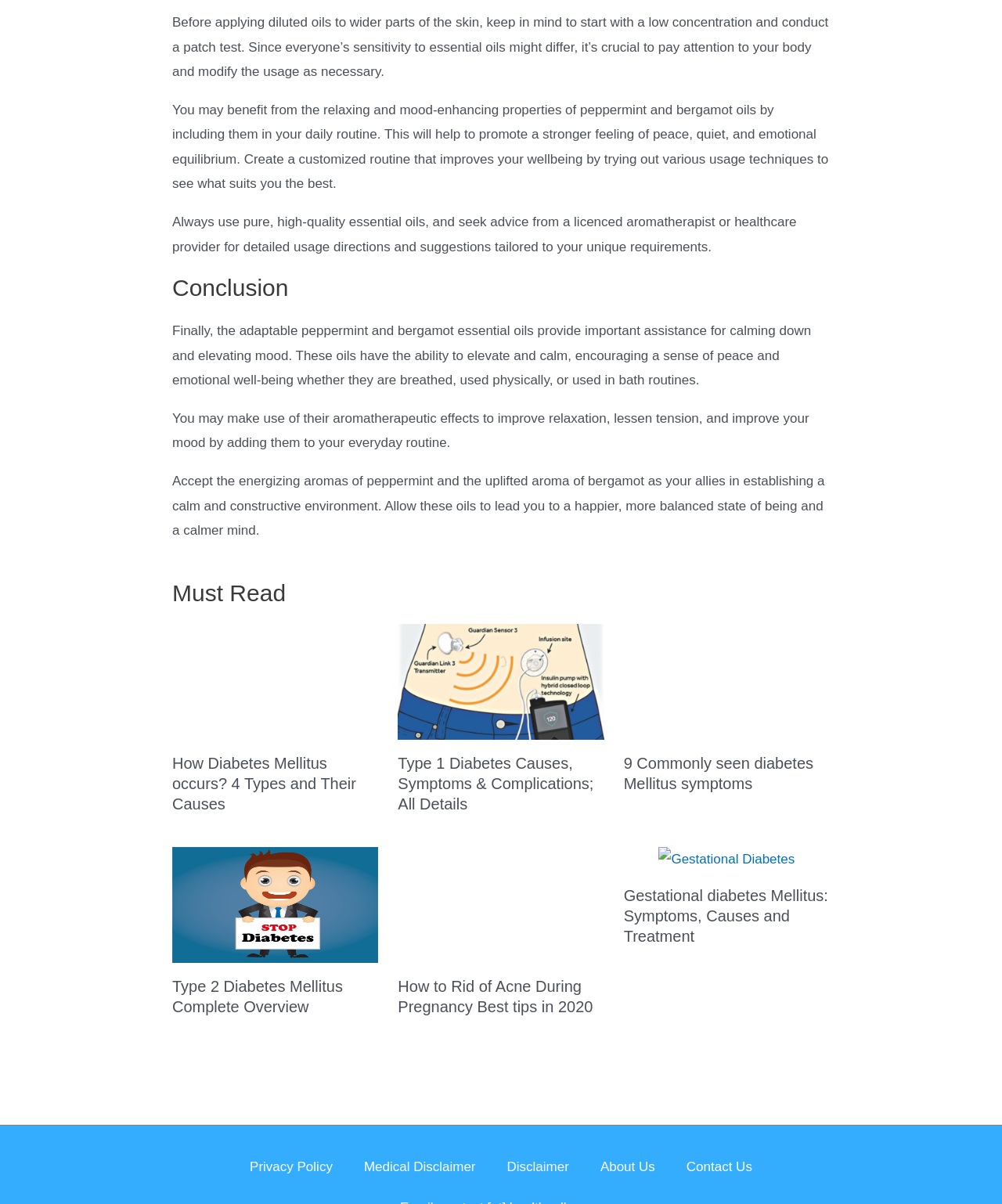Please locate the bounding box coordinates of the element's region that needs to be clicked to follow the instruction: "Check the Privacy Policy". The bounding box coordinates should be provided as four float numbers between 0 and 1, i.e., [left, top, right, bottom].

[0.234, 0.954, 0.348, 0.984]